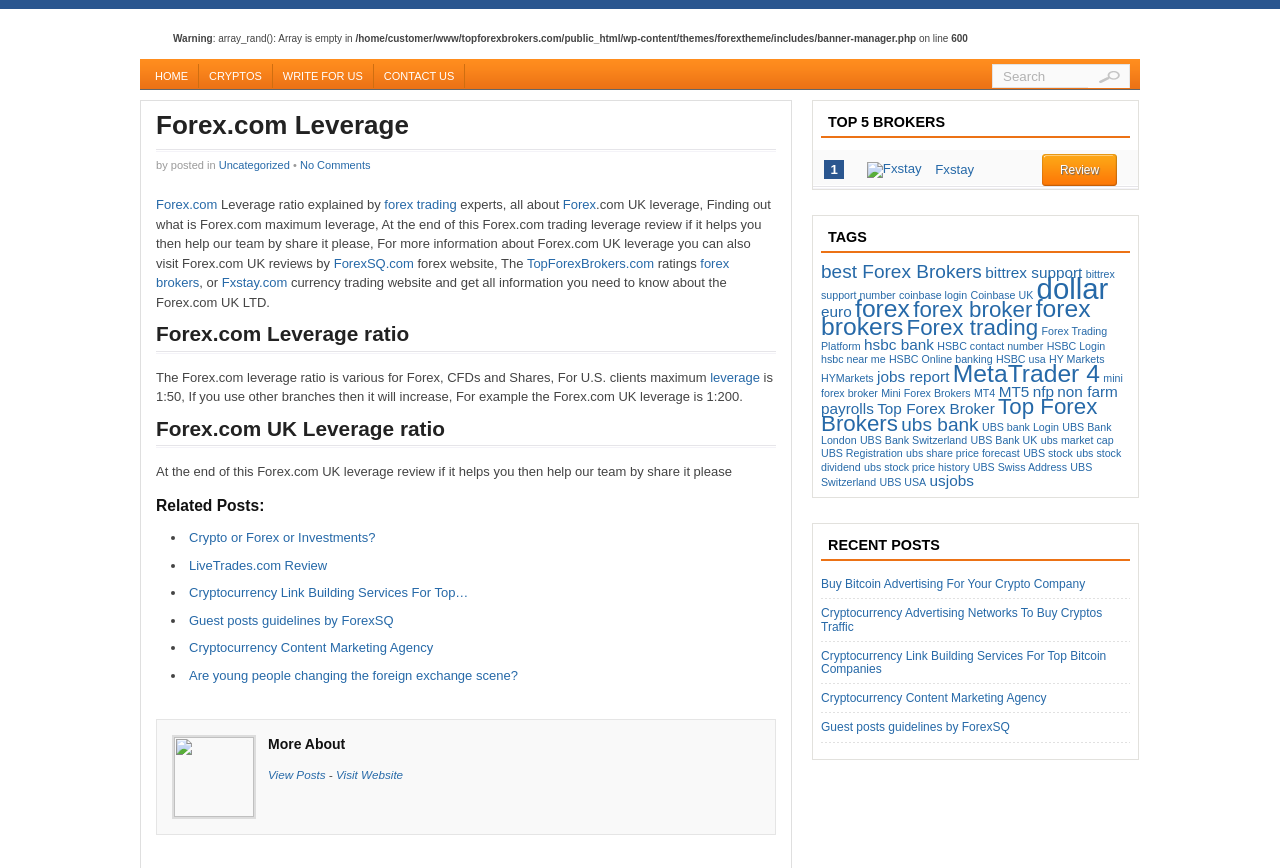Consider the image and give a detailed and elaborate answer to the question: 
How many related posts are listed?

By examining the 'Related Posts' section, I count 5 list markers ('•') followed by links to related posts, such as 'Crypto or Forex or Investments?' and 'LiveTrades.com Review'.